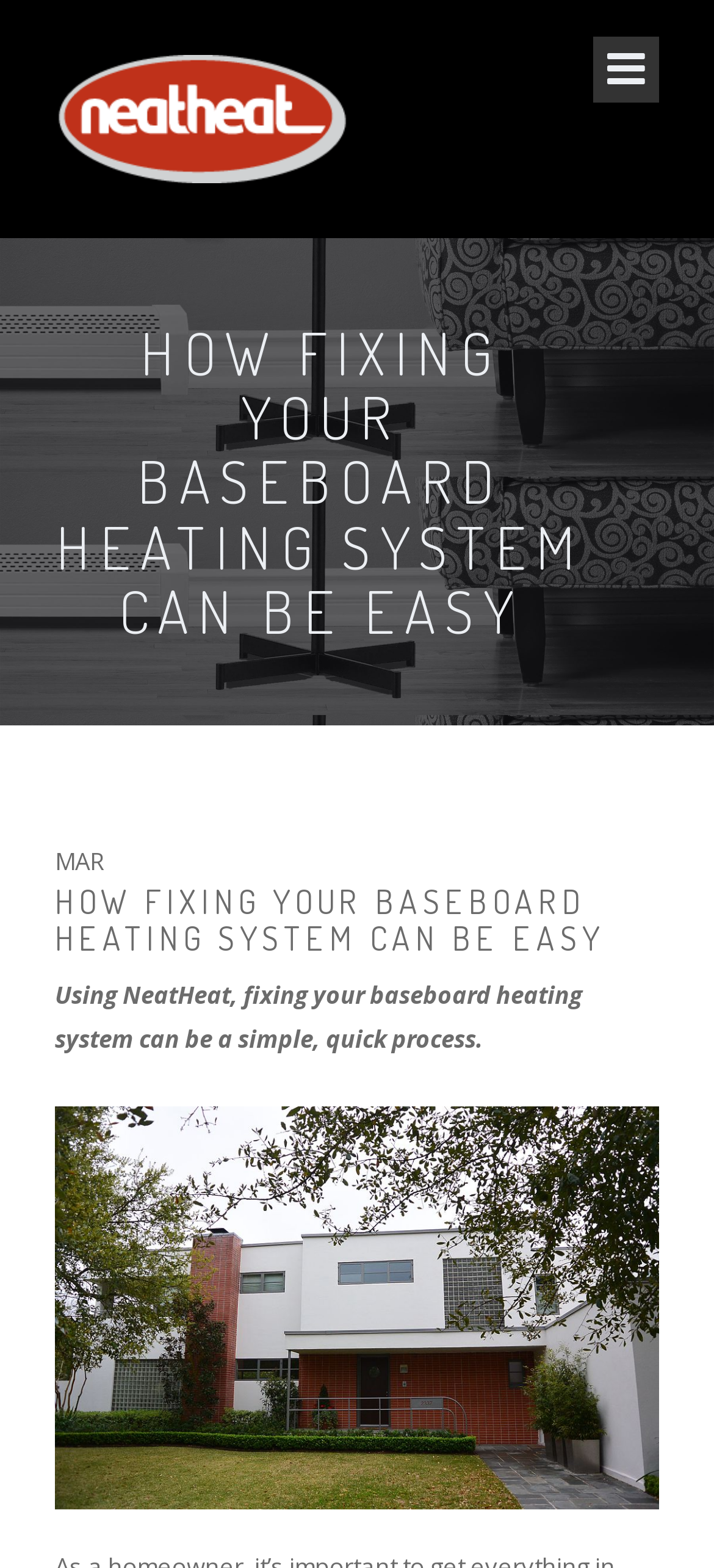Using the webpage screenshot, locate the HTML element that fits the following description and provide its bounding box: "parent_node: ABOUT NEAT HEAT".

[0.815, 0.692, 0.897, 0.729]